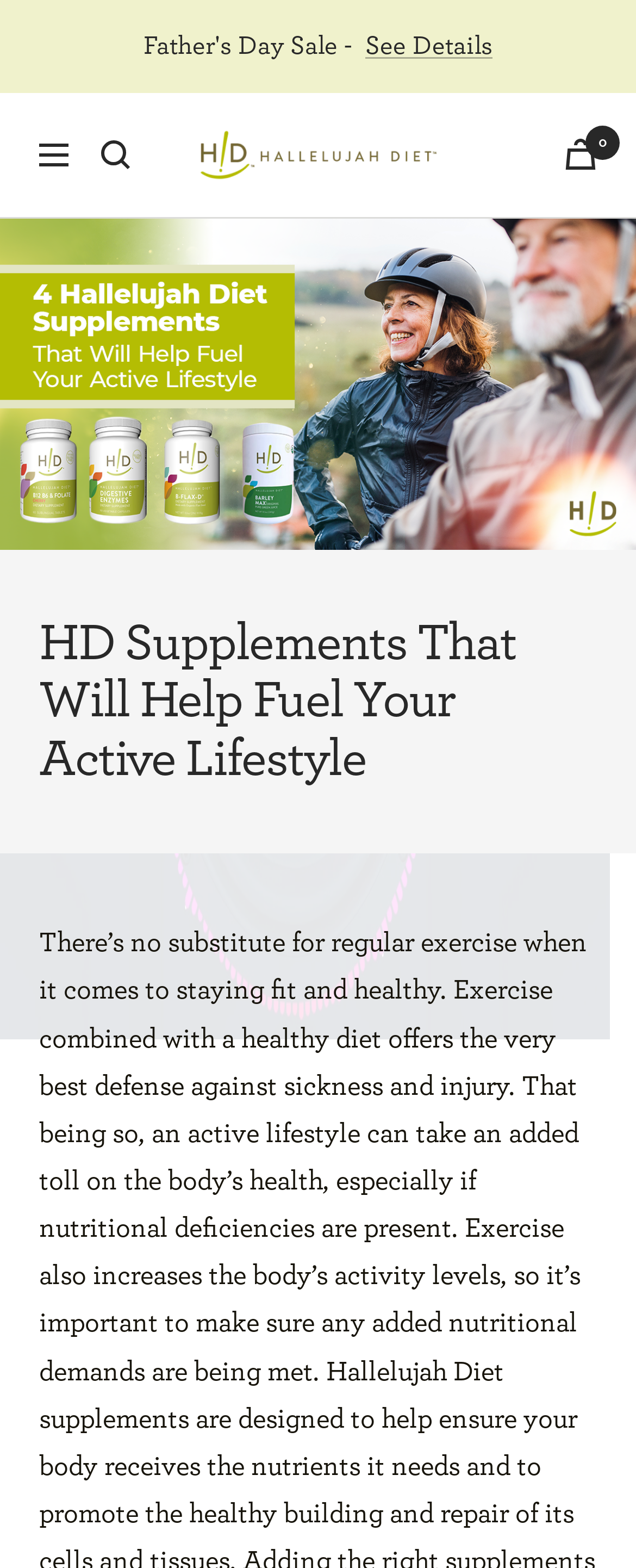What is the purpose of the 'See Details' button?
Please provide a comprehensive answer based on the details in the screenshot.

I found a button element with the text 'See Details' at coordinates [0.574, 0.016, 0.774, 0.044]. The purpose of this button is likely to provide more information or details about a specific topic or product, although the exact details are not specified on the current webpage.